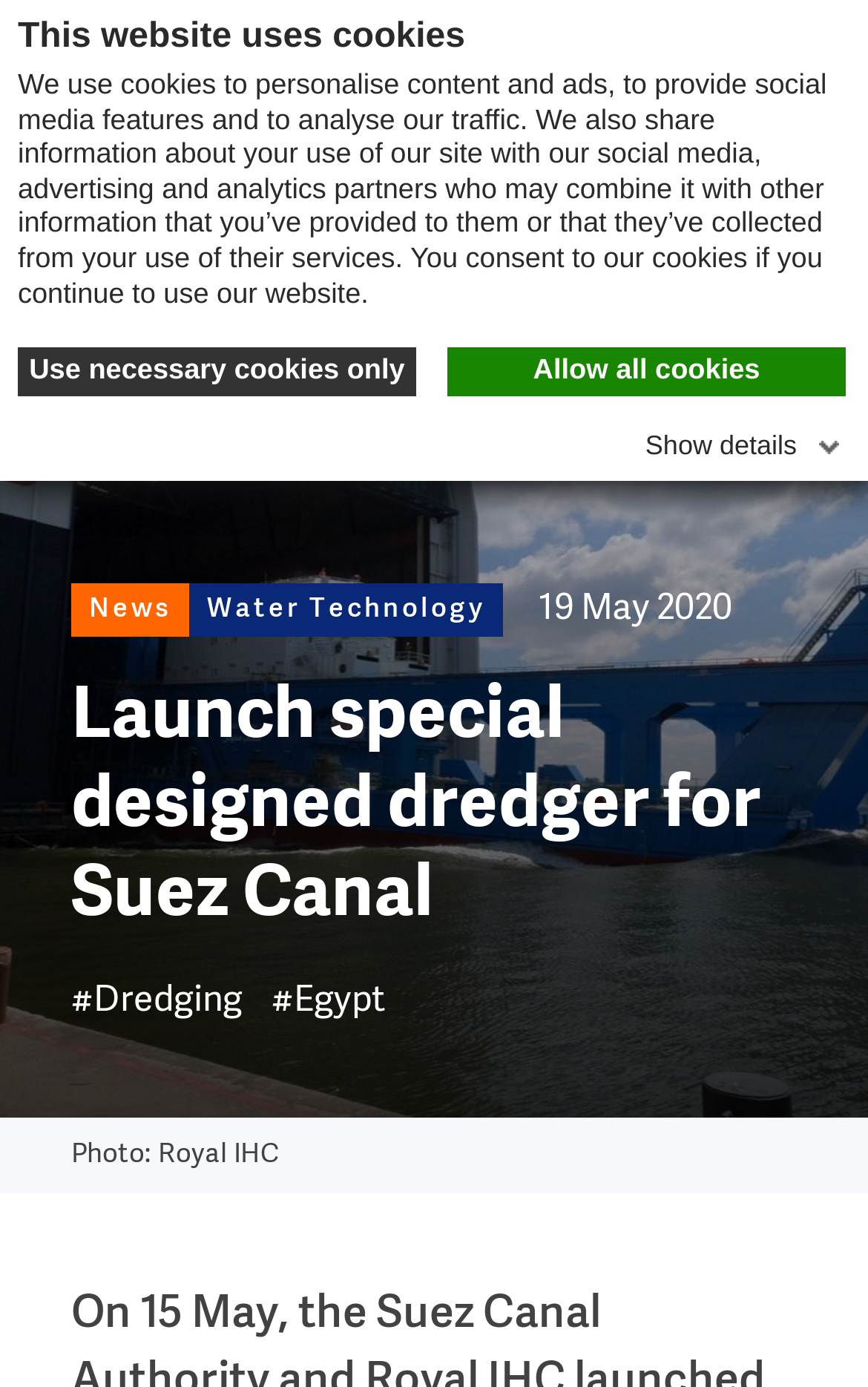Using a single word or phrase, answer the following question: 
What is the country where the Suez Canal is located?

Egypt